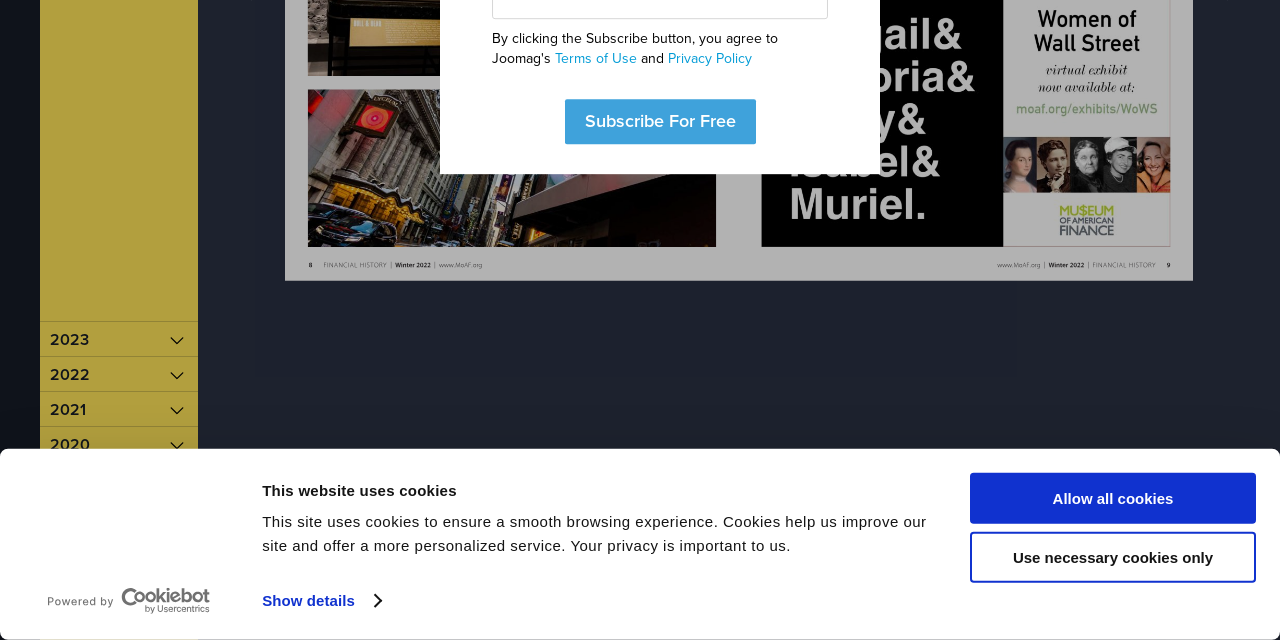Provide the bounding box coordinates in the format (top-left x, top-left y, bottom-right x, bottom-right y). All values are floating point numbers between 0 and 1. Determine the bounding box coordinate of the UI element described as: Zoom QR Code

[0.0, 0.938, 0.031, 1.0]